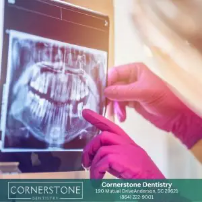Provide a comprehensive description of the image.

The image showcases a dental professional wearing pink gloves, intently examining an X-ray displayed on a screen. This visual highlights the technological advancements in digital dentistry, emphasizing the importance of accurate diagnostics. The overlay at the bottom identifies 'Cornerstone Dentistry,' along with the clinic's address and contact information. This scene encapsulates how modern dental practices are leveraging digital tools to enhance diagnostics and improve patient care, reflecting the ongoing revolution in the dental industry.